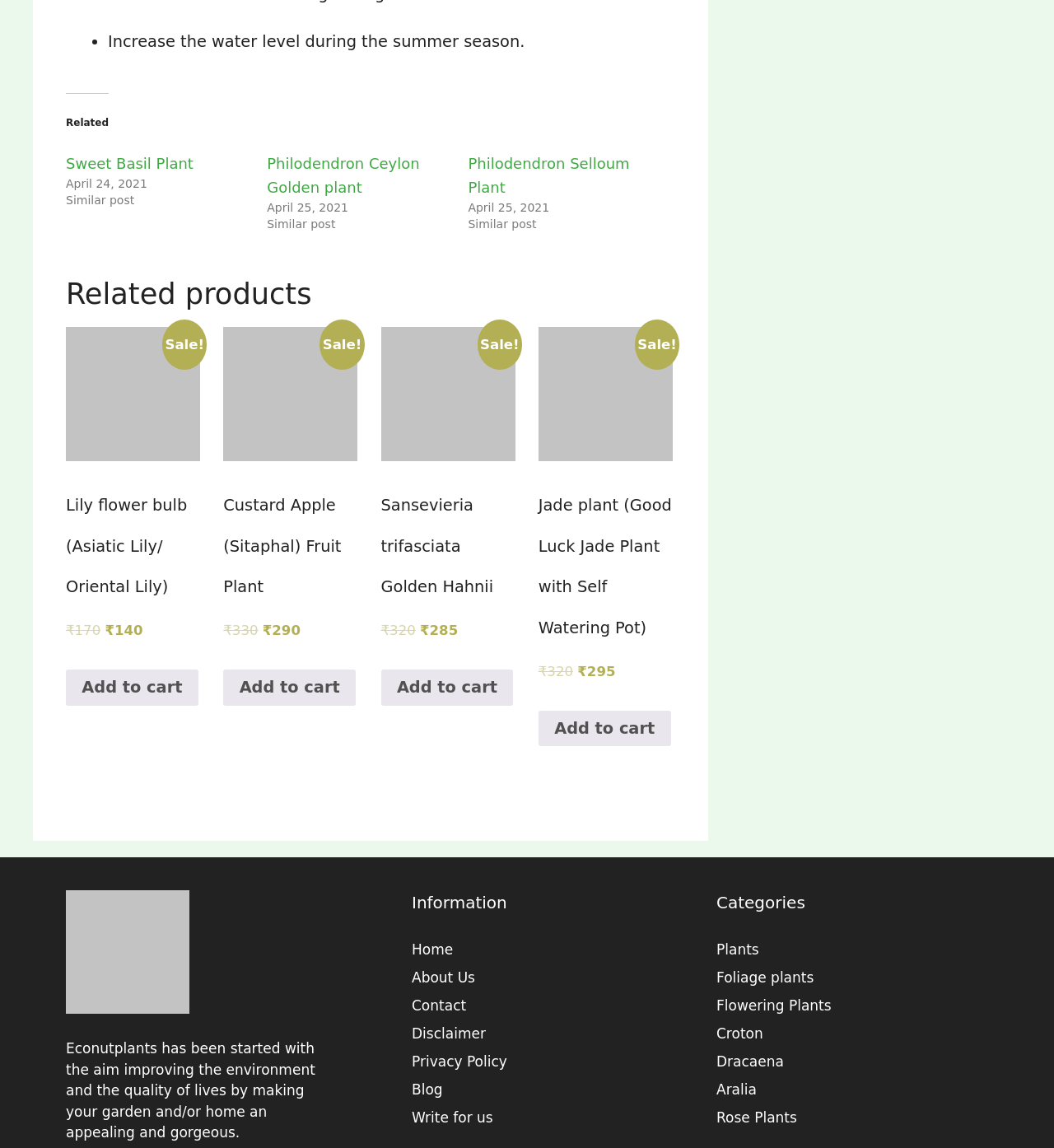Could you determine the bounding box coordinates of the clickable element to complete the instruction: "Go to 'Plants' category"? Provide the coordinates as four float numbers between 0 and 1, i.e., [left, top, right, bottom].

[0.68, 0.82, 0.72, 0.834]